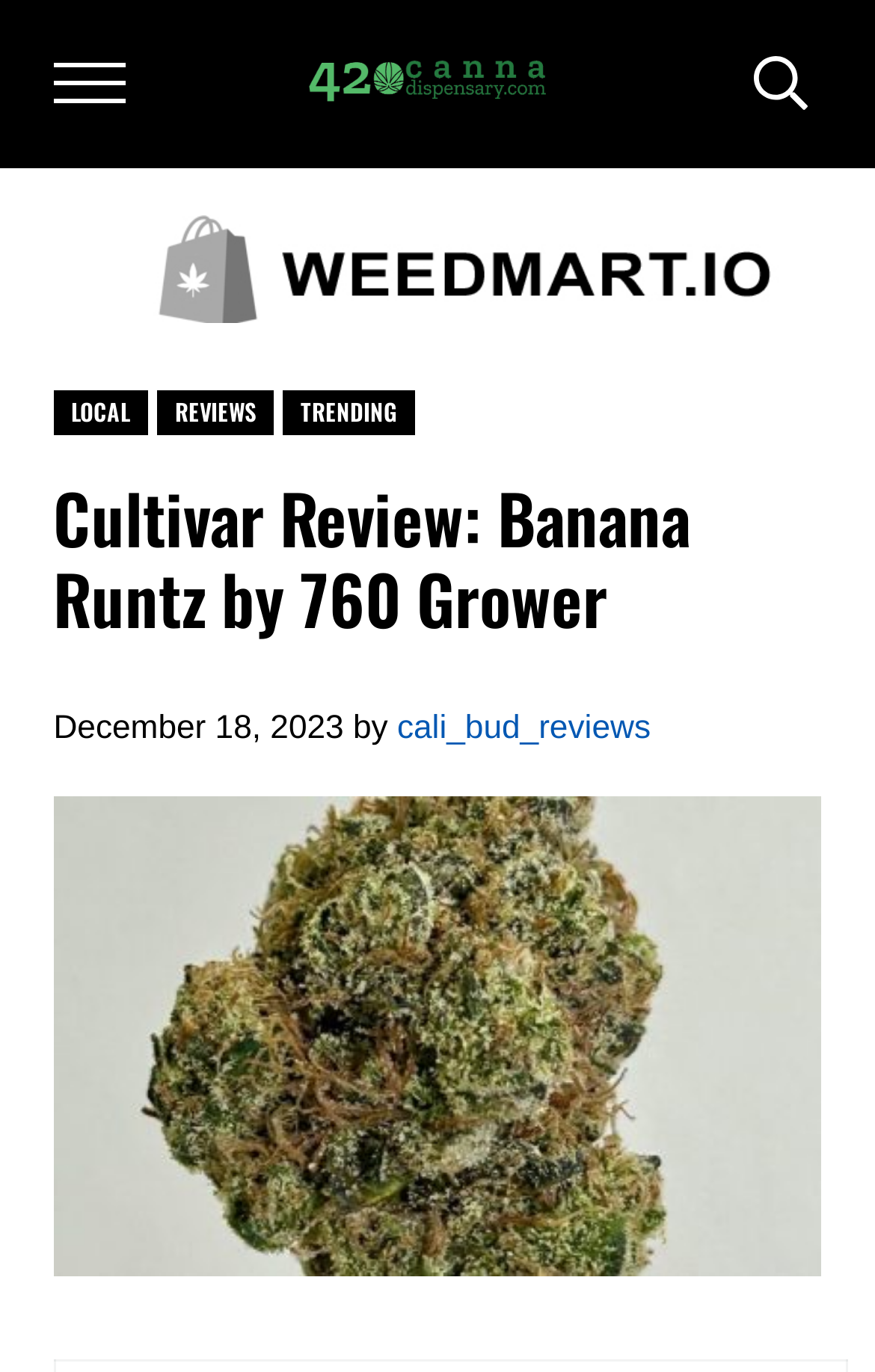Please find the bounding box for the following UI element description. Provide the coordinates in (top-left x, top-left y, bottom-right x, bottom-right y) format, with values between 0 and 1: Trending

[0.323, 0.284, 0.474, 0.318]